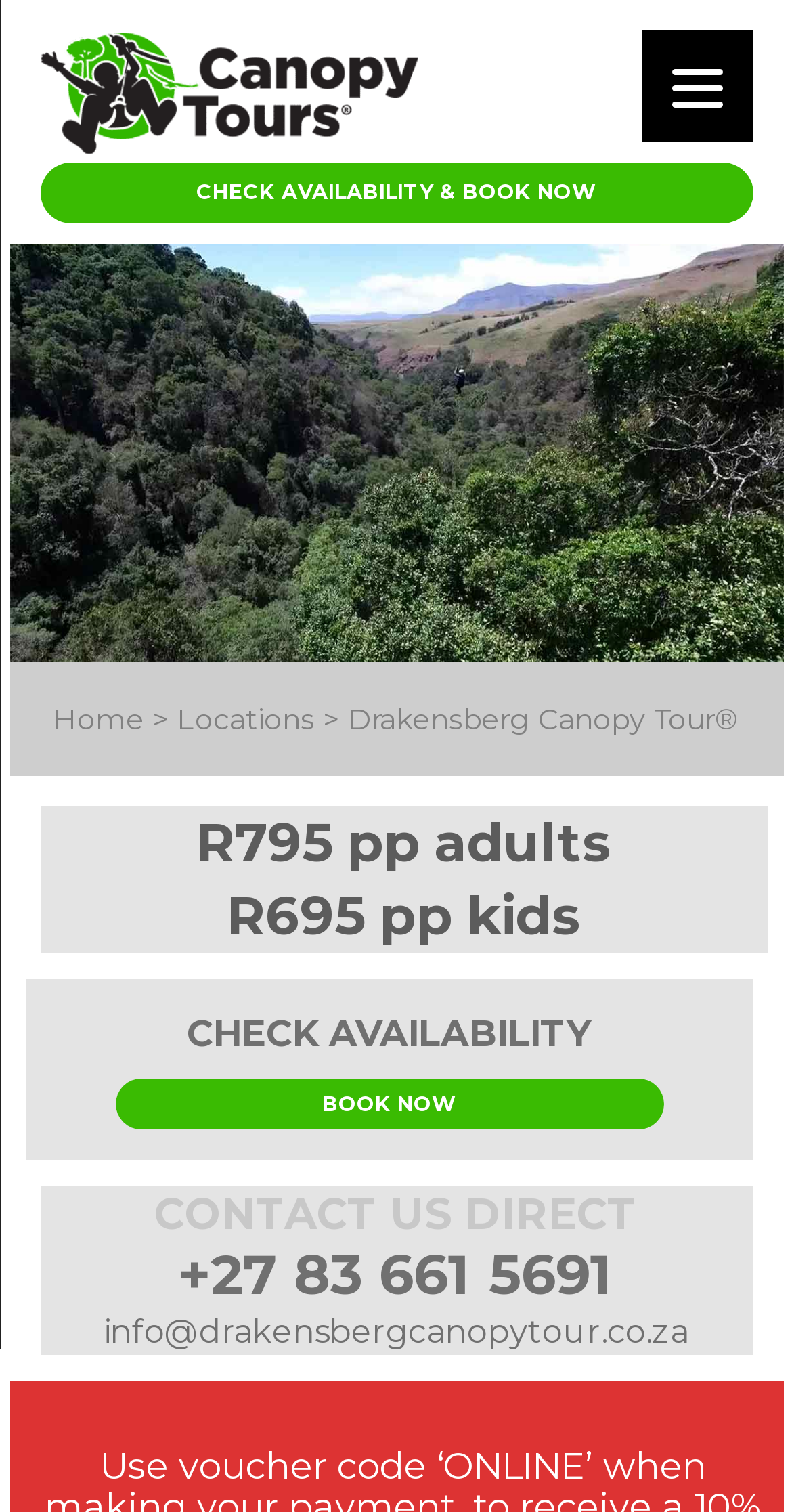What is the name of the tour?
Please provide a comprehensive answer based on the information in the image.

I found the answer by looking at the text 'Drakensberg Canopy Tour®' which is a static text element within the menu button. This text is likely to be the name of the tour.